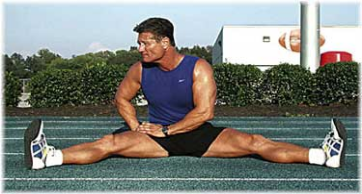What is the background of the image?
Can you offer a detailed and complete answer to this question?

The caption explicitly states that the background of the image features greenery and buildings, indicating an outdoor setting conducive to fitness activities.